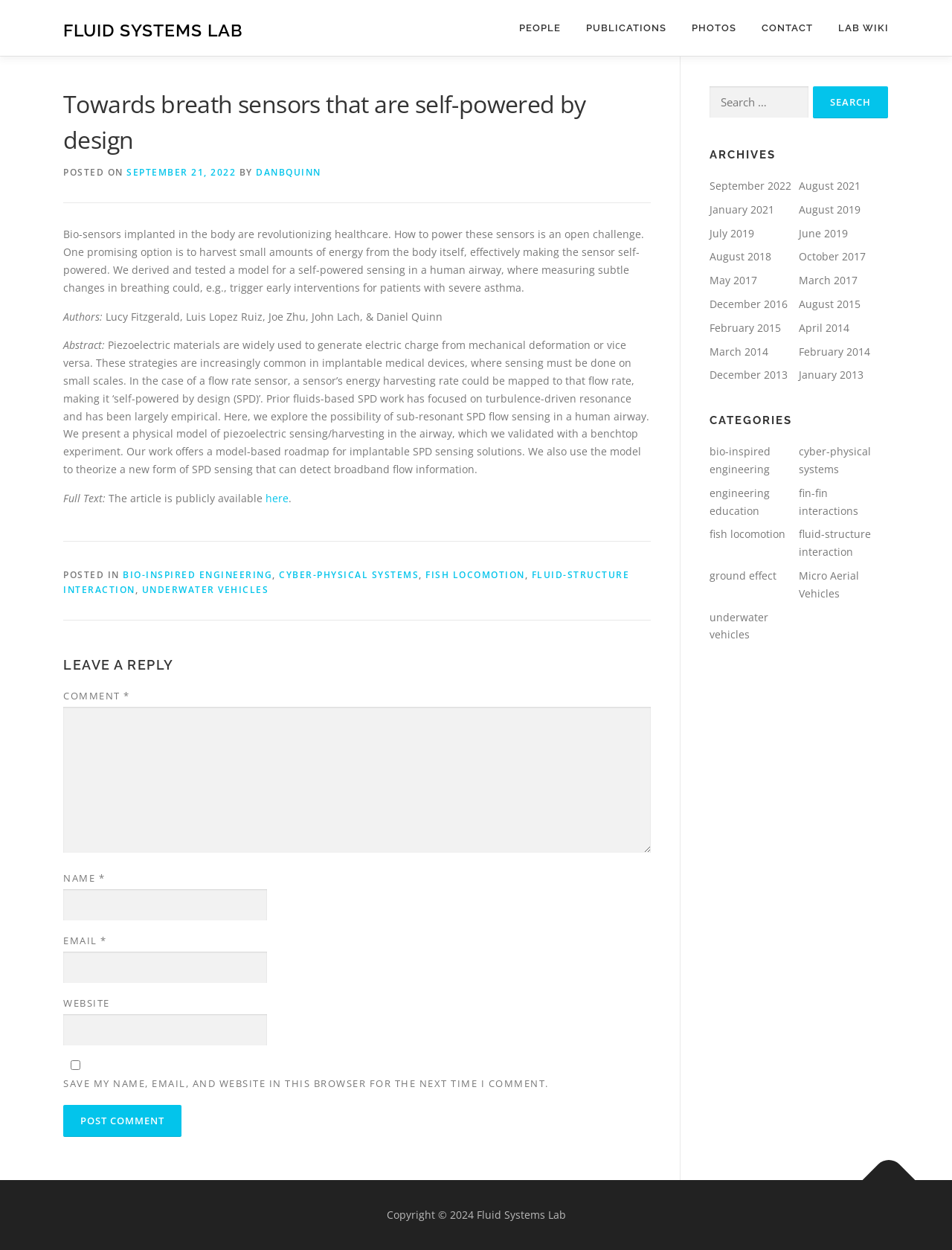Locate the bounding box coordinates of the clickable region to complete the following instruction: "Click on the 'DOWNLOAD NOW… REPAIR IT NOW!’ button."

None